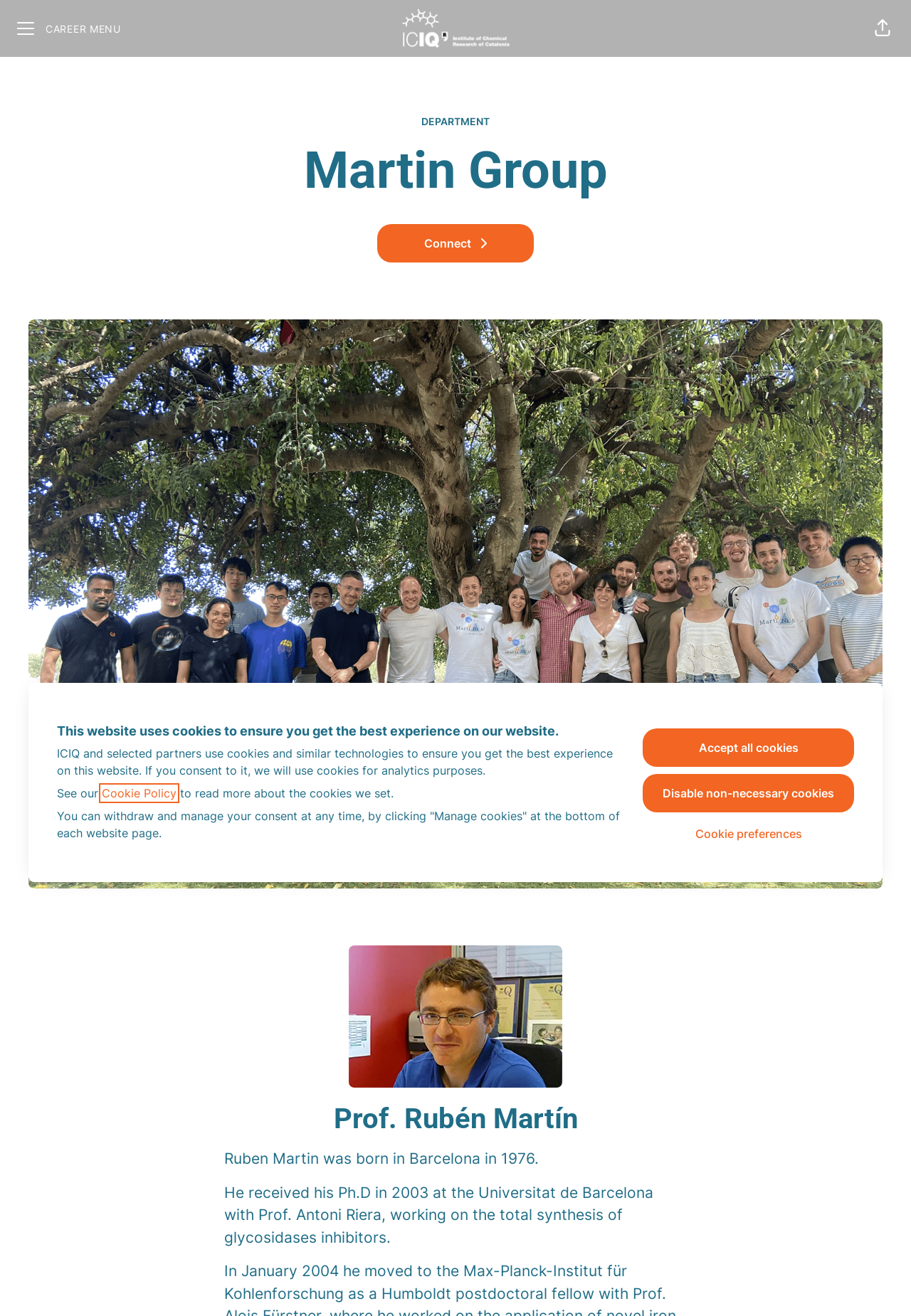Answer the question using only a single word or phrase: 
What is the name of the professor?

Rubén Martín